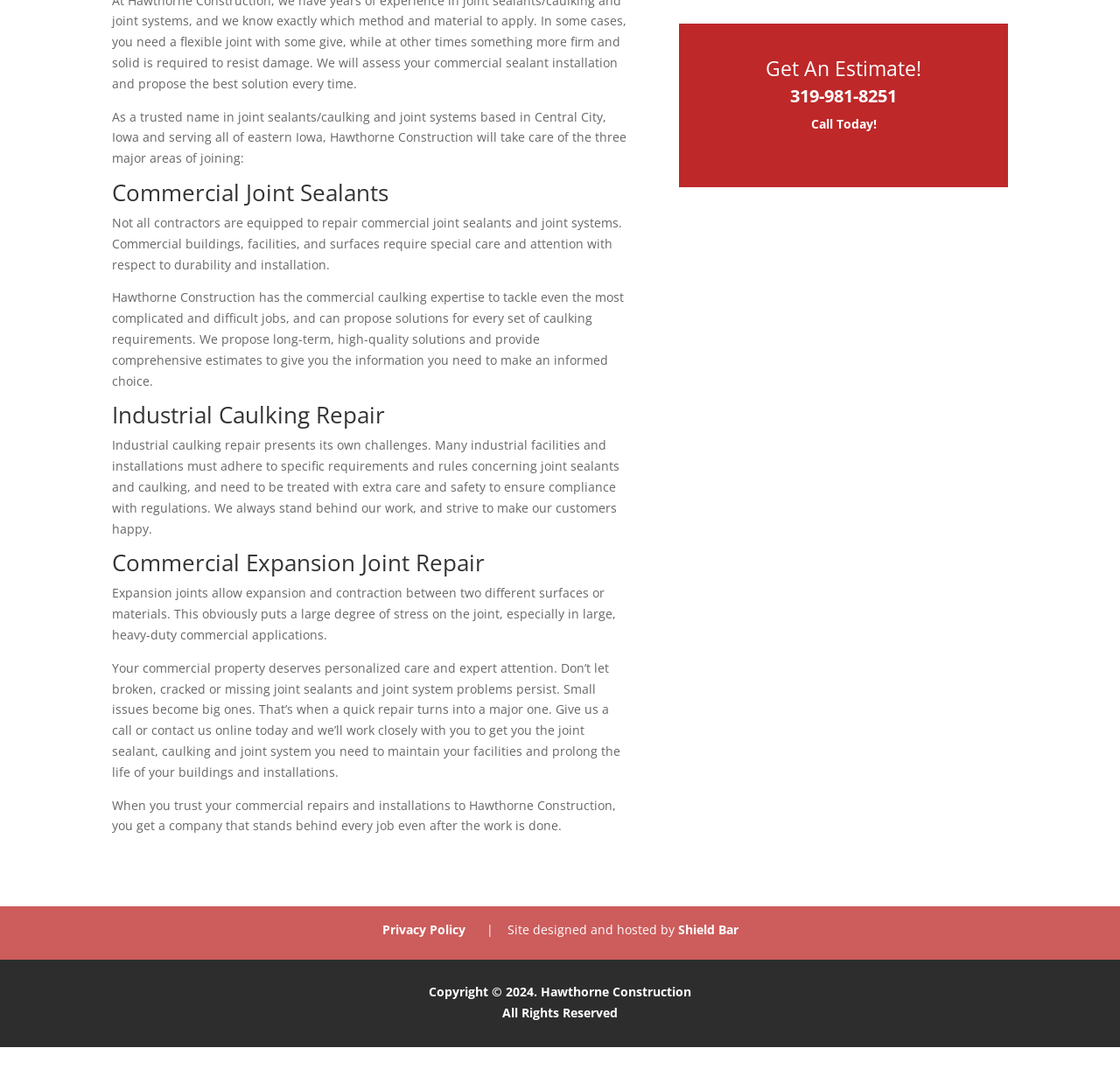Given the element description Shield Bar, specify the bounding box coordinates of the corresponding UI element in the format (top-left x, top-left y, bottom-right x, bottom-right y). All values must be between 0 and 1.

[0.605, 0.862, 0.659, 0.877]